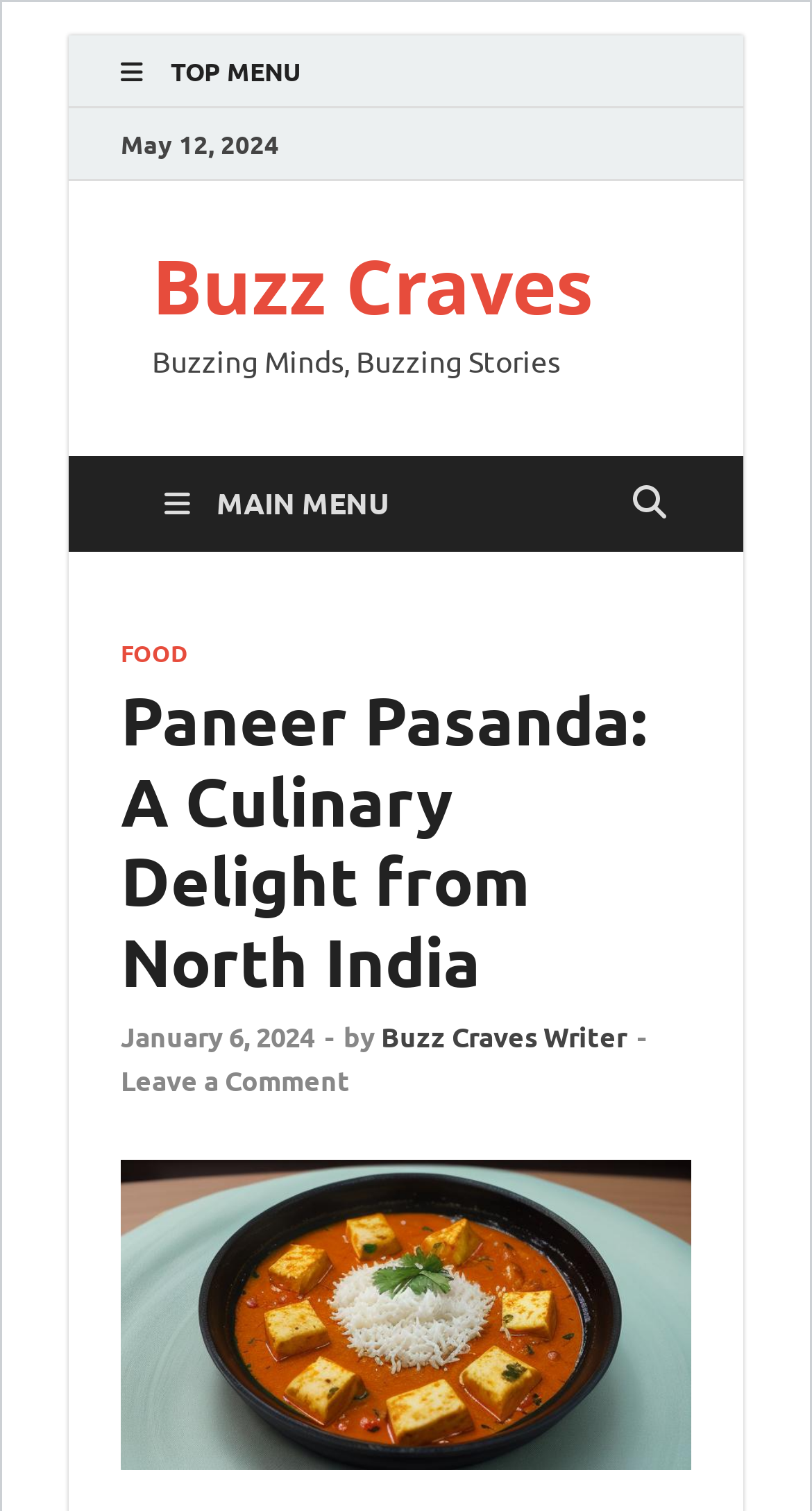Can you determine the bounding box coordinates of the area that needs to be clicked to fulfill the following instruction: "Visit Buzz Craves homepage"?

[0.187, 0.156, 0.731, 0.223]